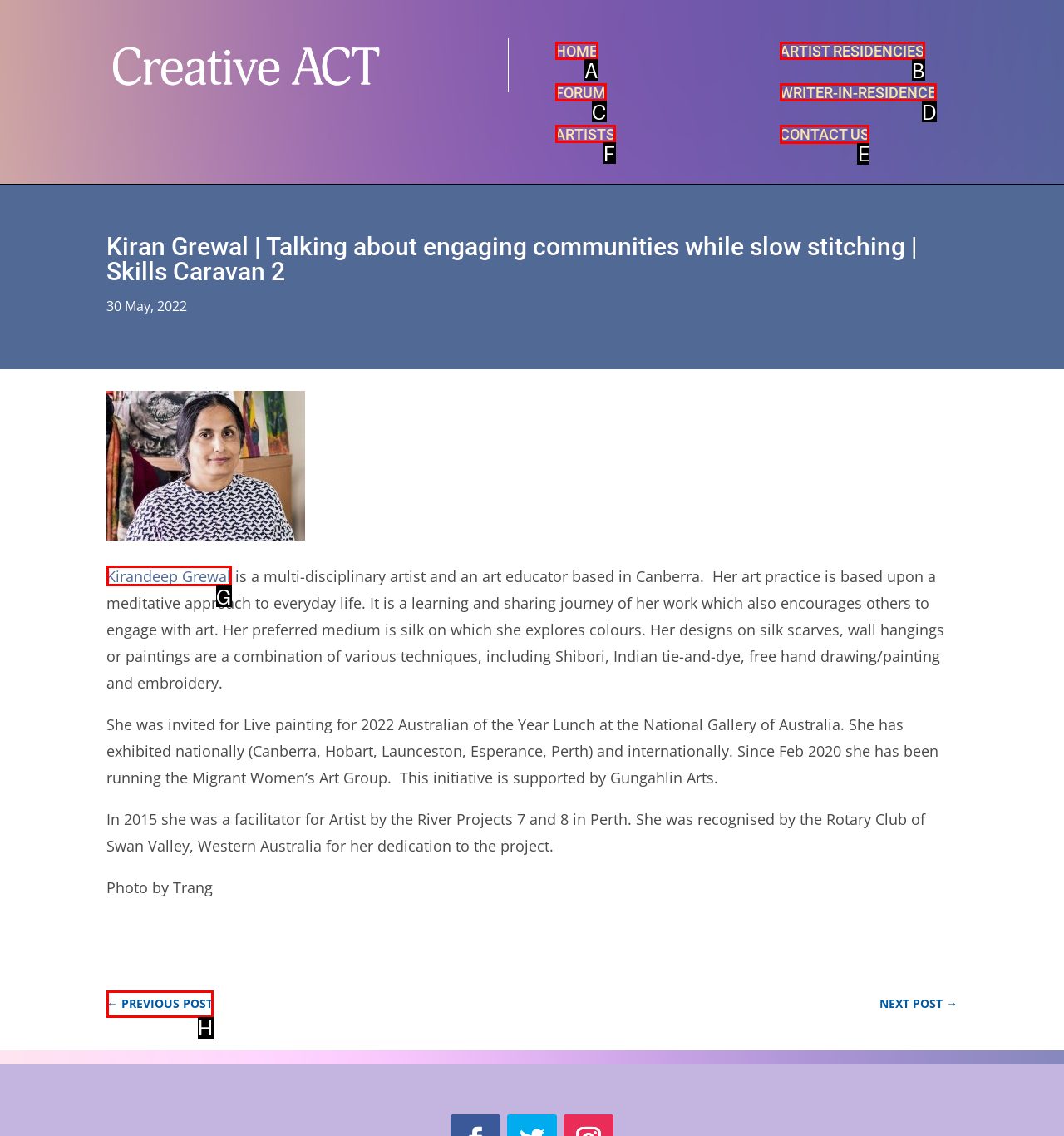Choose the HTML element you need to click to achieve the following task: contact us
Respond with the letter of the selected option from the given choices directly.

E